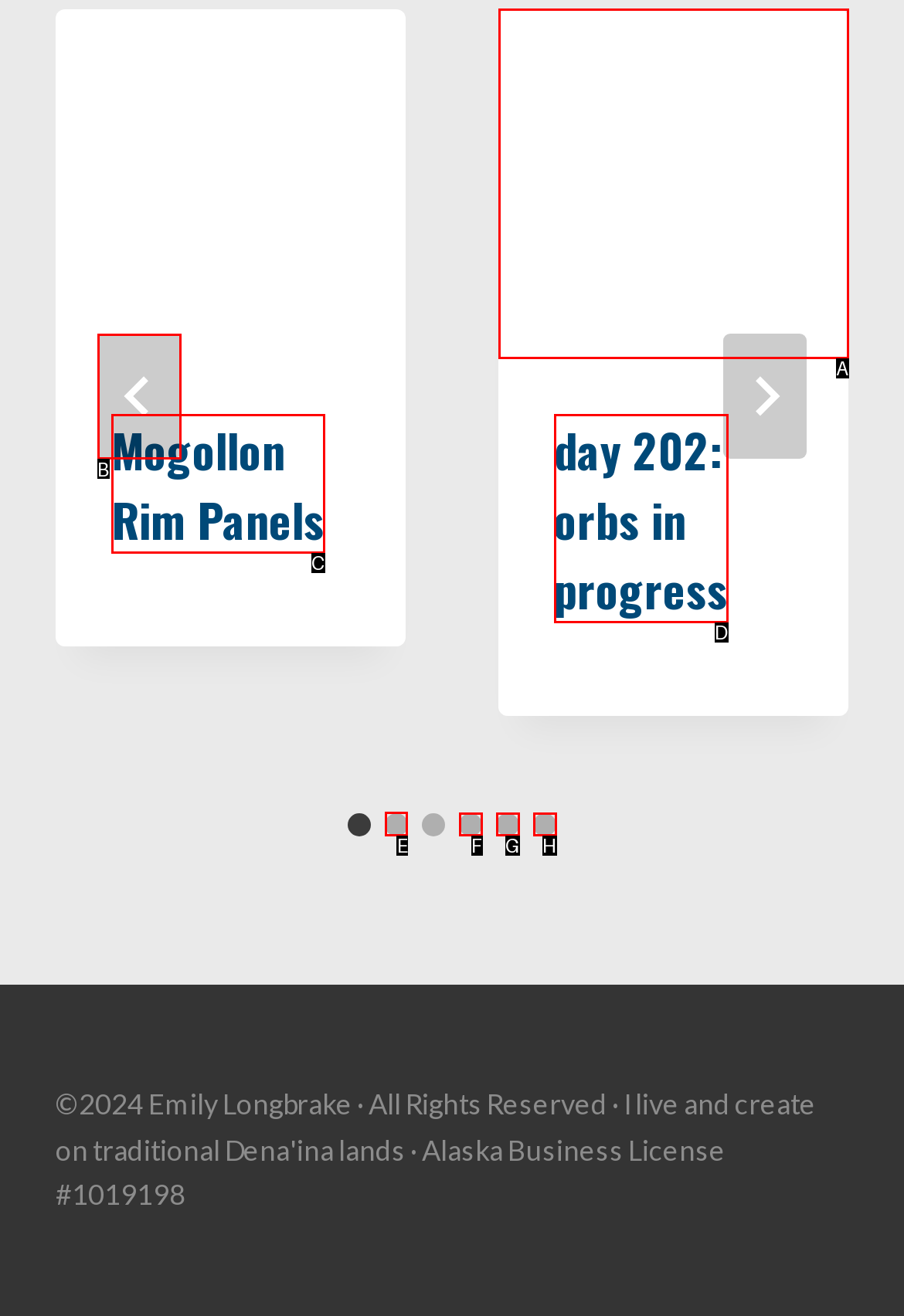Identify which lettered option completes the task: Select slide 2. Provide the letter of the correct choice.

E